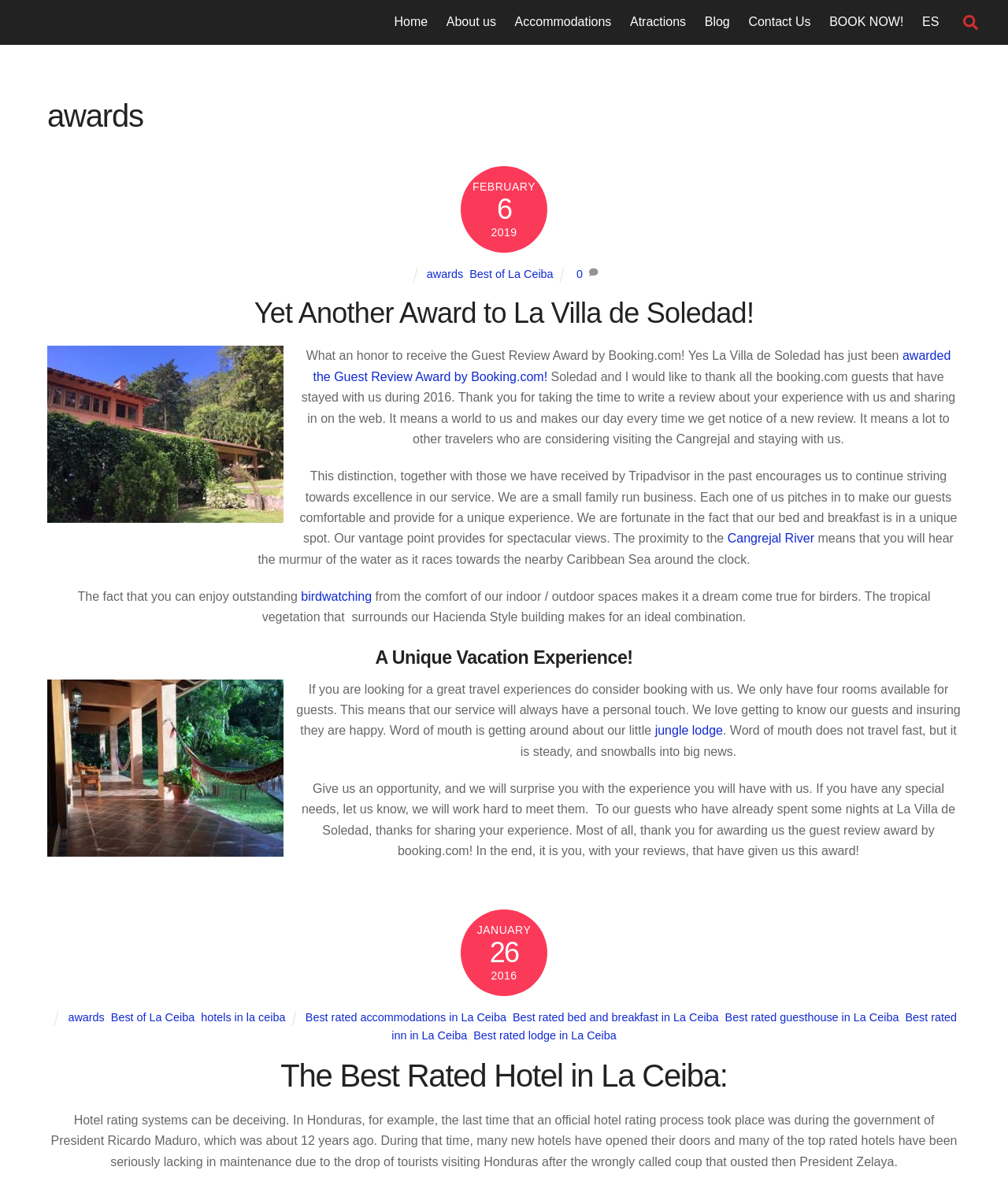What is the name of the B&B?
Based on the image content, provide your answer in one word or a short phrase.

La Villa de Soledad